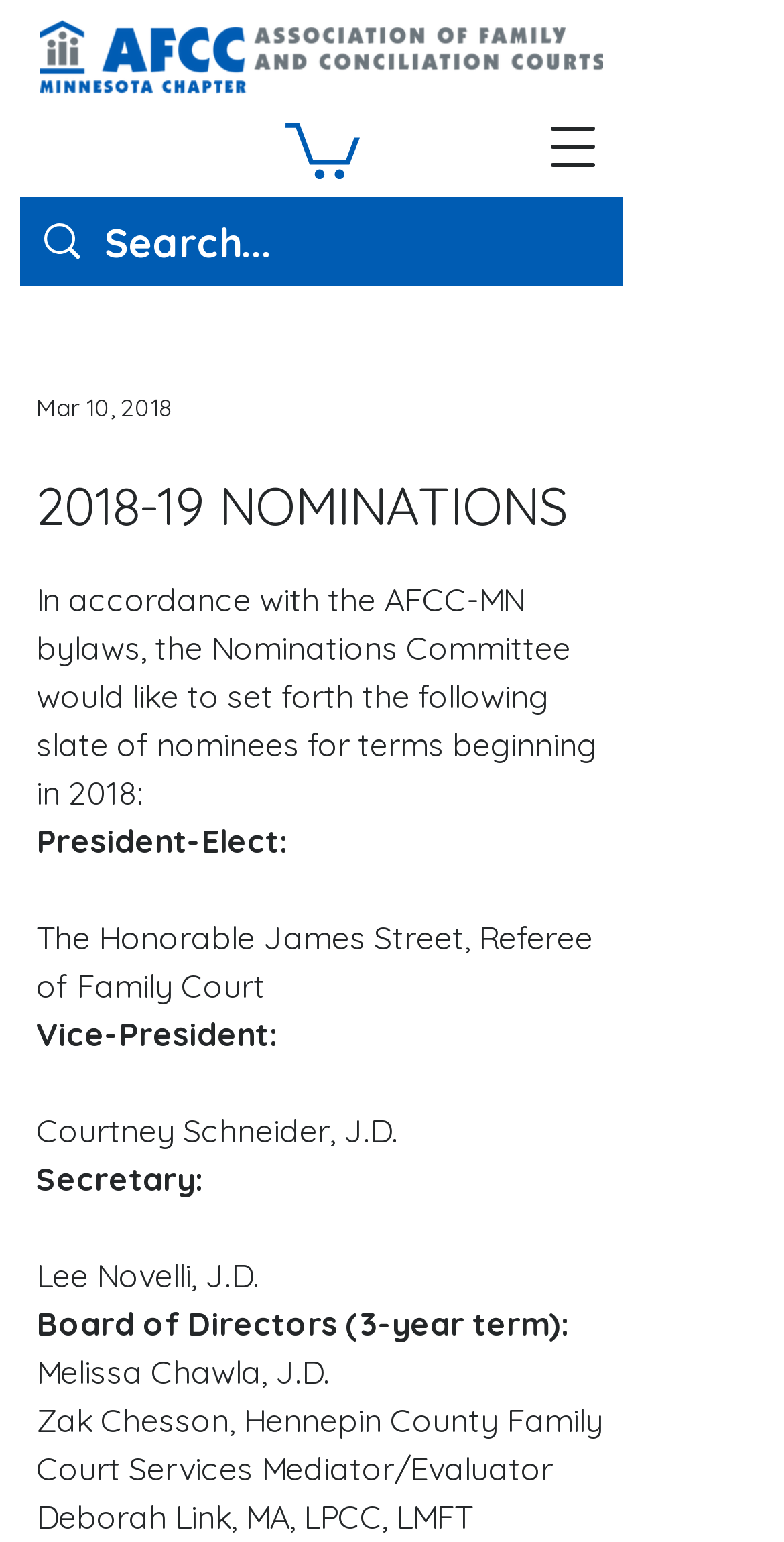How many images are on the webpage?
By examining the image, provide a one-word or phrase answer.

4